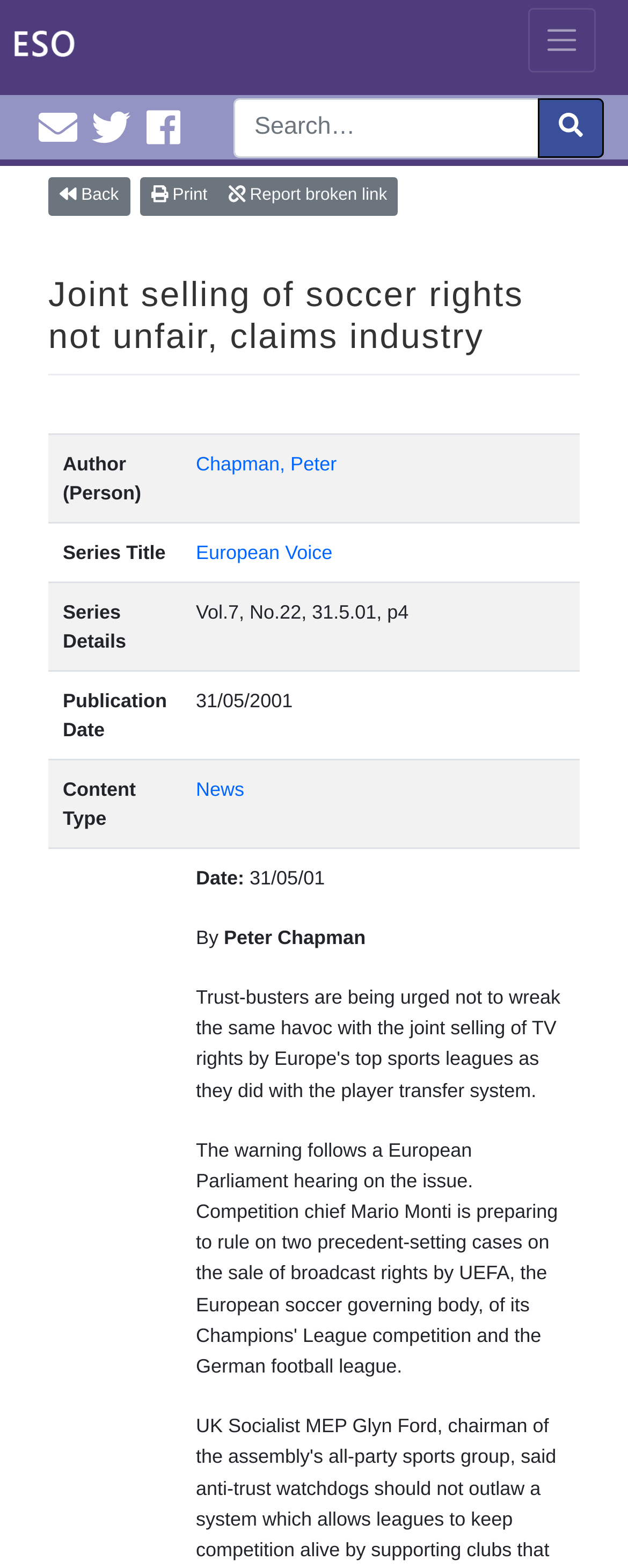Give the bounding box coordinates for this UI element: "name="submit" value="Post Comment"". The coordinates should be four float numbers between 0 and 1, arranged as [left, top, right, bottom].

None